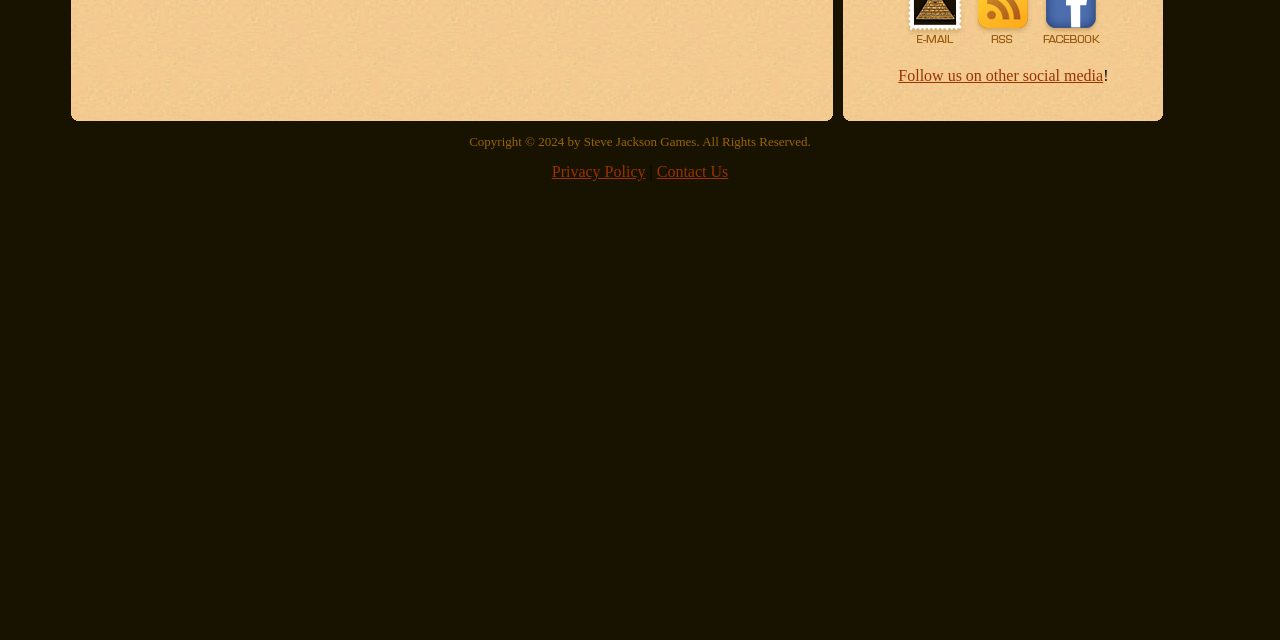Identify the bounding box for the UI element described as: "Contact Us". The coordinates should be four float numbers between 0 and 1, i.e., [left, top, right, bottom].

[0.513, 0.255, 0.569, 0.281]